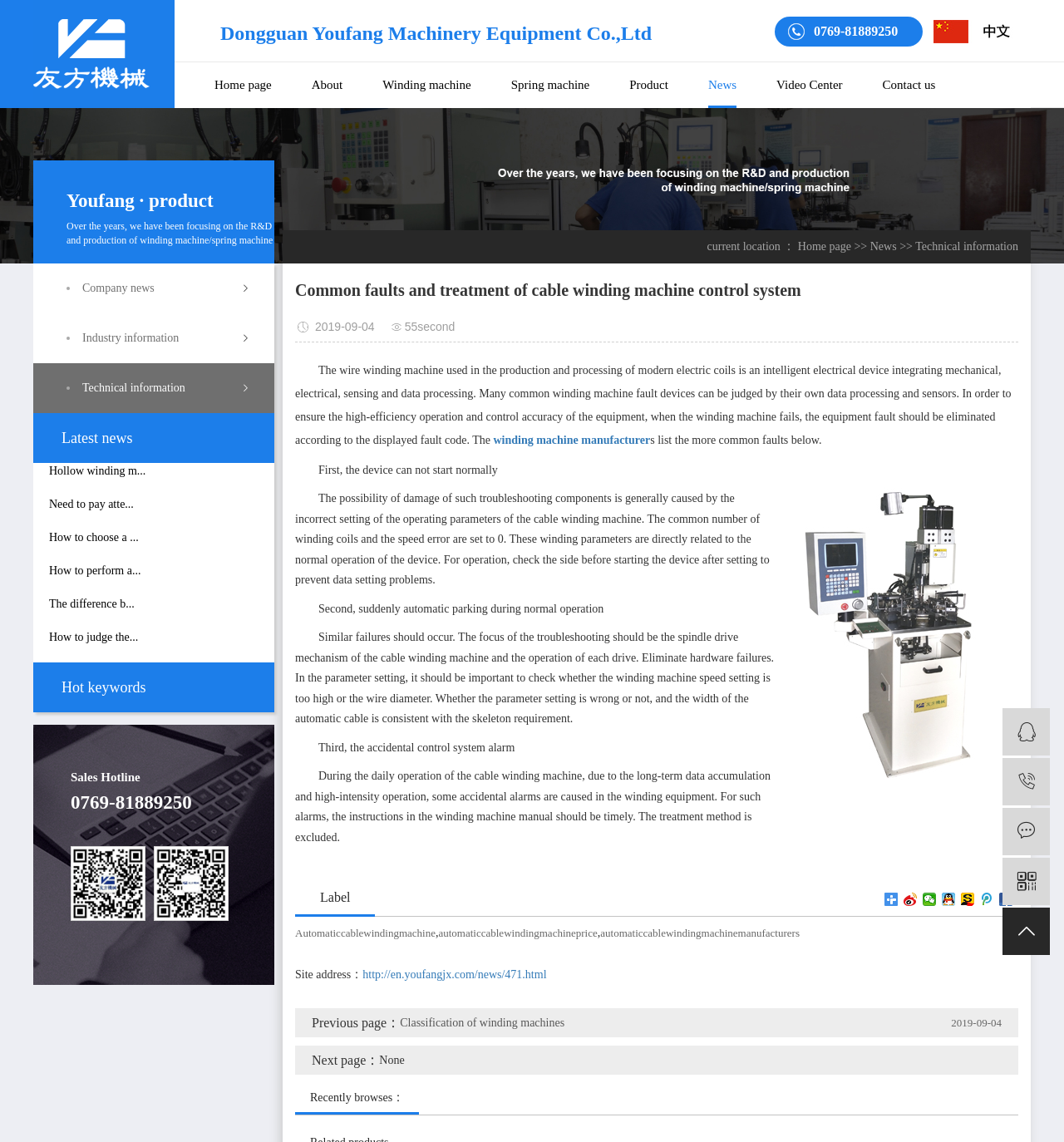Identify the bounding box coordinates of the clickable region to carry out the given instruction: "View the 'Company news'".

[0.077, 0.23, 0.258, 0.274]